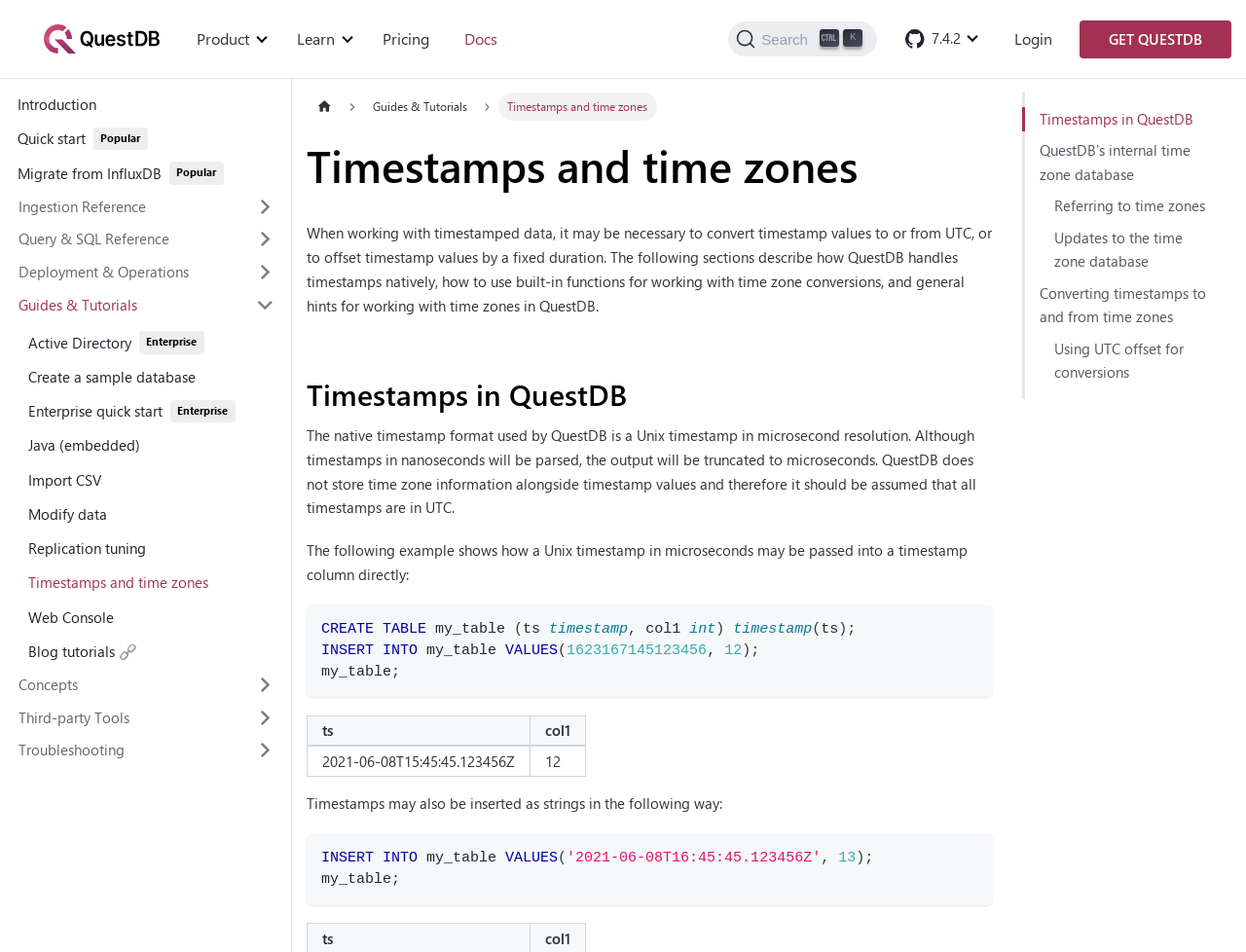What is the current version of QuestDB?
Based on the screenshot, provide your answer in one word or phrase.

7.4.2